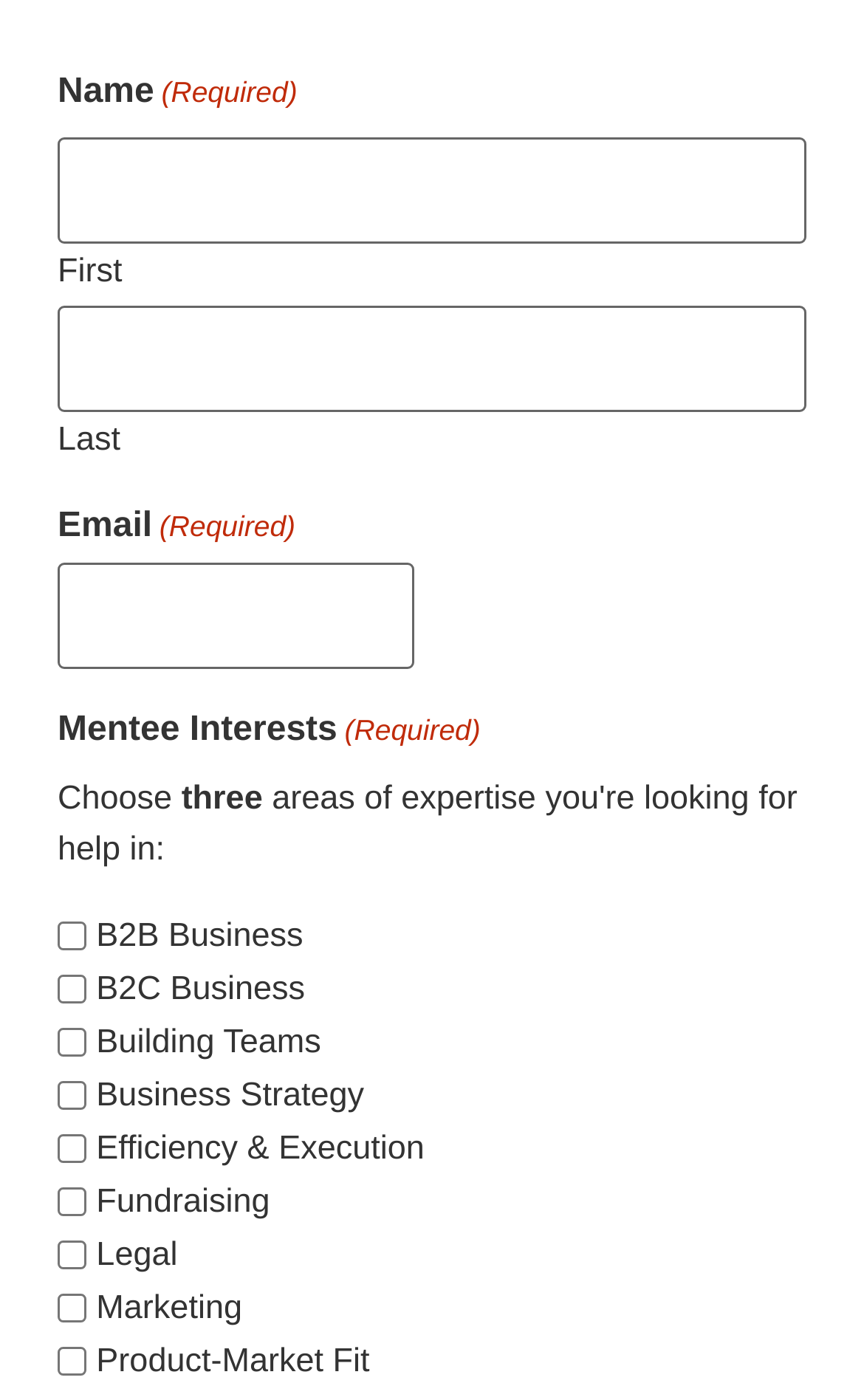Could you find the bounding box coordinates of the clickable area to complete this instruction: "View product gallery"?

None